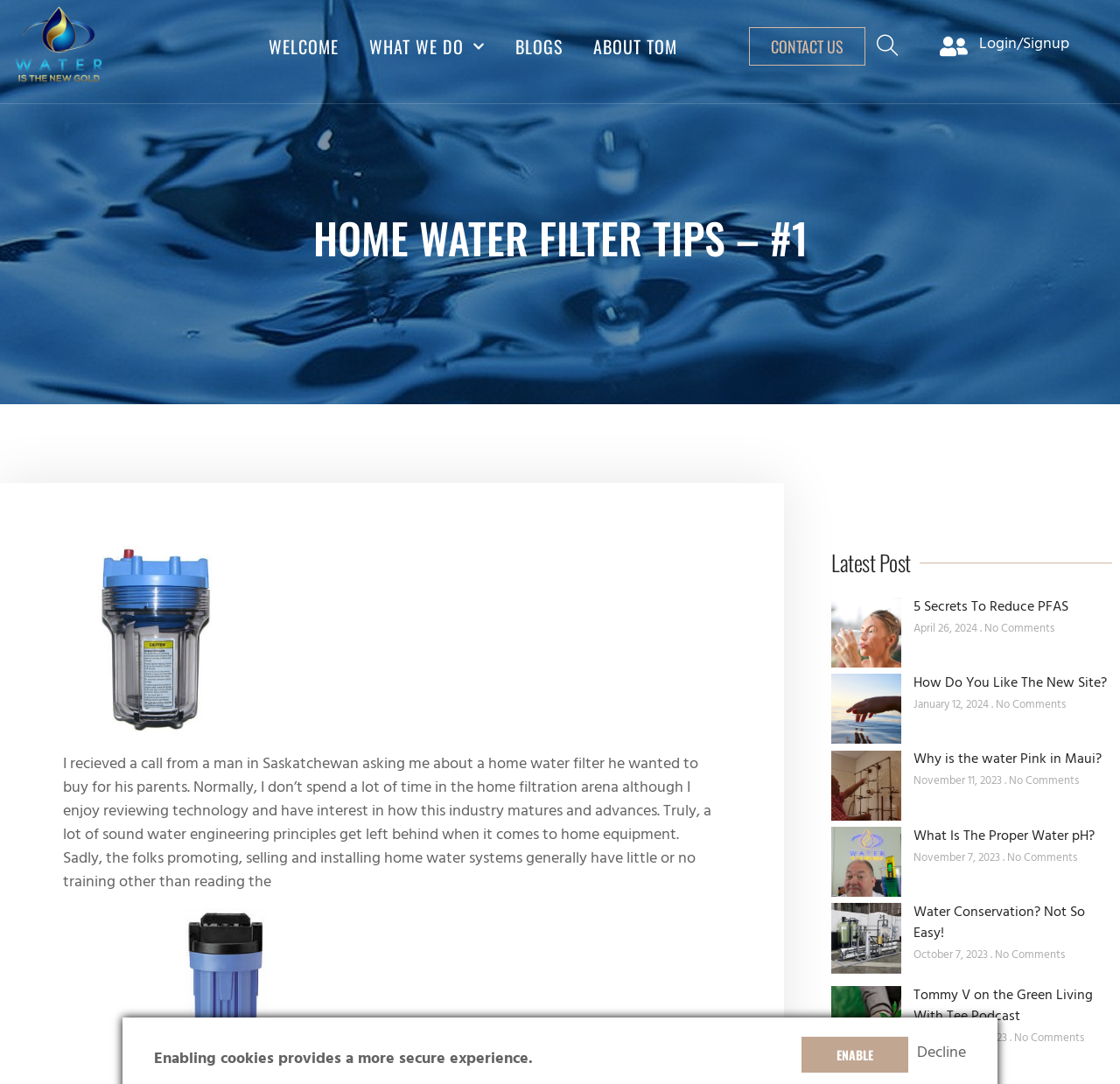Write a detailed summary of the webpage.

This webpage is about home water filter tips, with a focus on the importance of water quality. At the top, there is a navigation menu with links to "WELCOME", "WHAT WE DO", "BLOGS", "ABOUT TOM", "CONTACT US", and "Login/Signup". The menu is followed by a heading that reads "HOME WATER FILTER TIPS – #1".

Below the heading, there is a long paragraph of text that discusses the importance of water engineering principles in home water filtration systems. The text is quite detailed and technical, suggesting that the author has expertise in the field.

To the right of the paragraph, there are four articles listed, each with a link, a title, a date, and a "No Comments" label. The articles appear to be blog posts, with titles such as "5 Secrets To Reduce PFAS", "How Do You Like The New Site?", and "Why is the water Pink in Maui?". The dates range from April 2024 to September 2023.

At the very bottom of the page, there is a message about enabling cookies for a more secure experience, along with an "ENABLE" button and a "Decline" link.

Throughout the page, there are several images, including a small icon next to the "WHAT WE DO" link and a larger image associated with the article "Sustainable Living | Water is the New Gold".